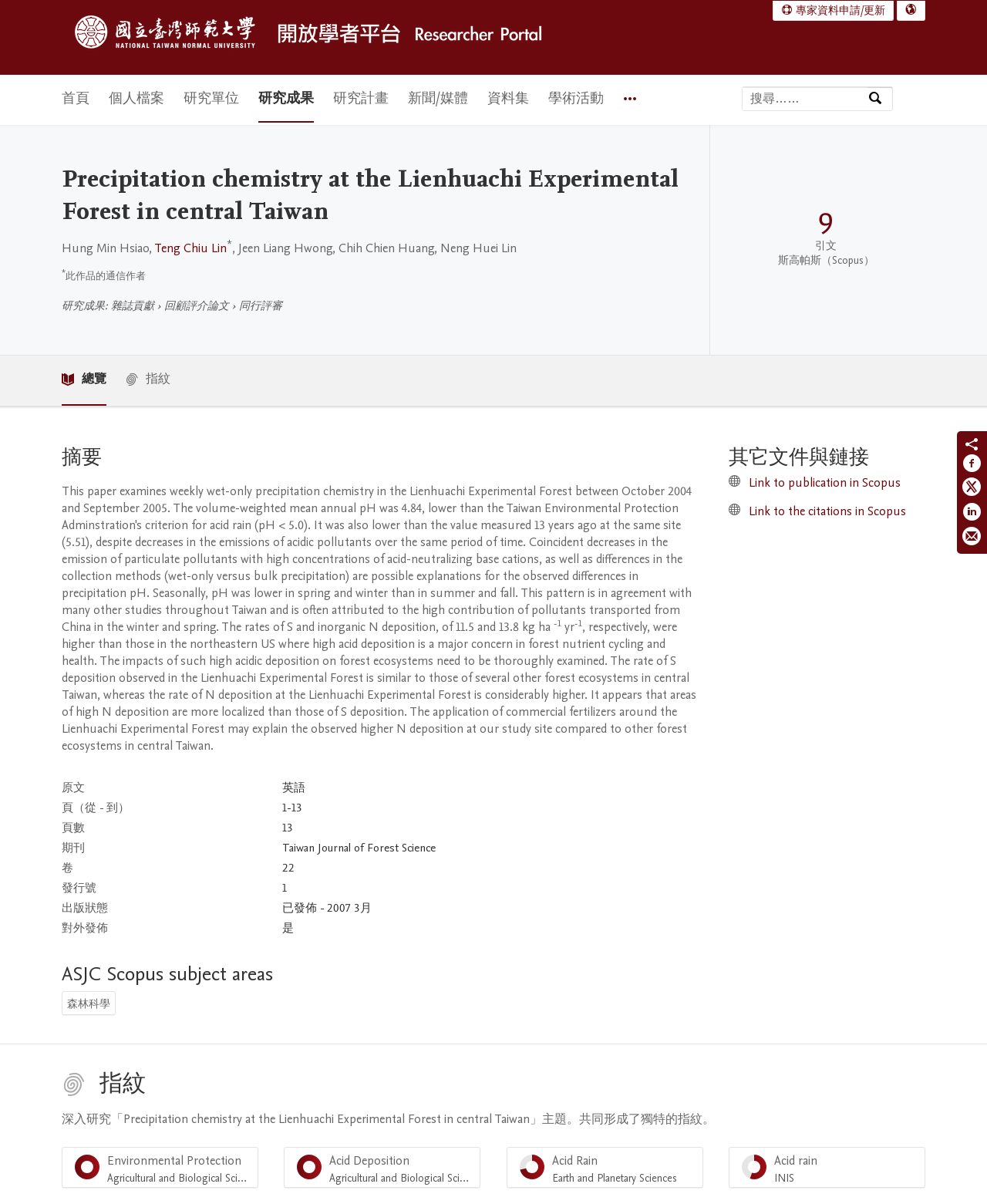What is the main heading displayed on the webpage? Please provide the text.

Precipitation chemistry at the Lienhuachi Experimental Forest in central Taiwan